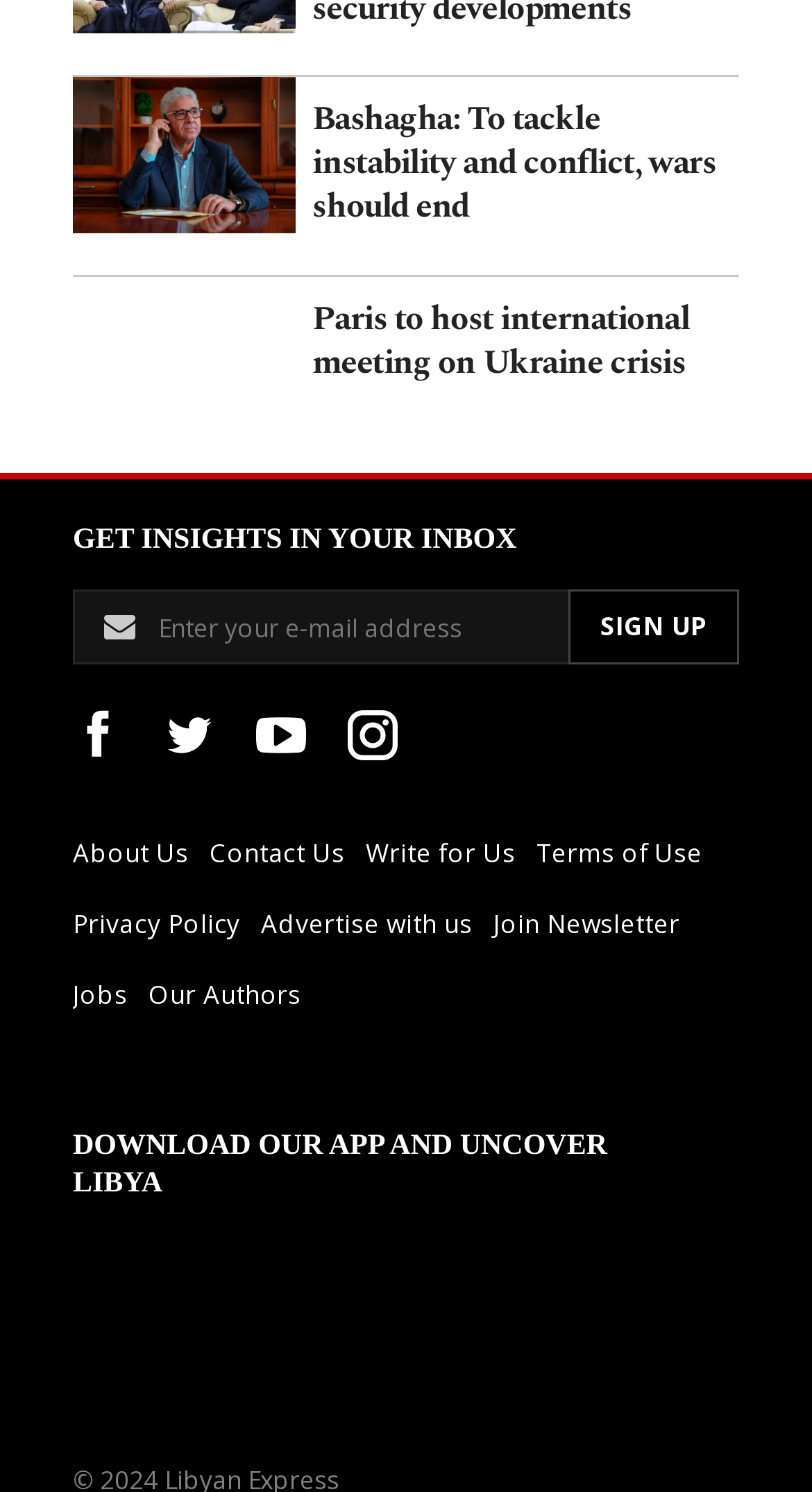Identify the bounding box coordinates of the region that should be clicked to execute the following instruction: "Visit the blog".

None